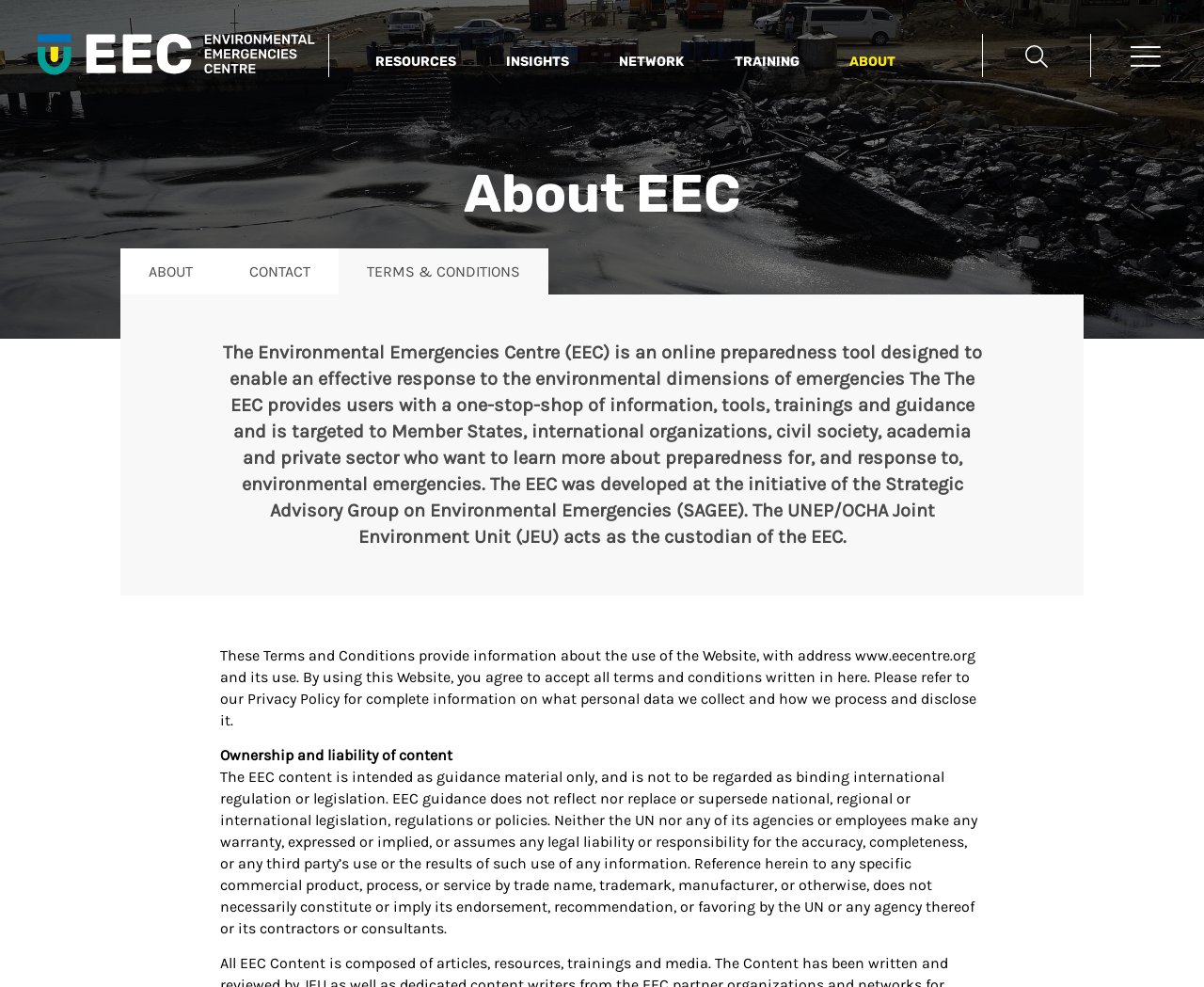Could you provide the bounding box coordinates for the portion of the screen to click to complete this instruction: "Open the search function"?

[0.816, 0.034, 0.905, 0.078]